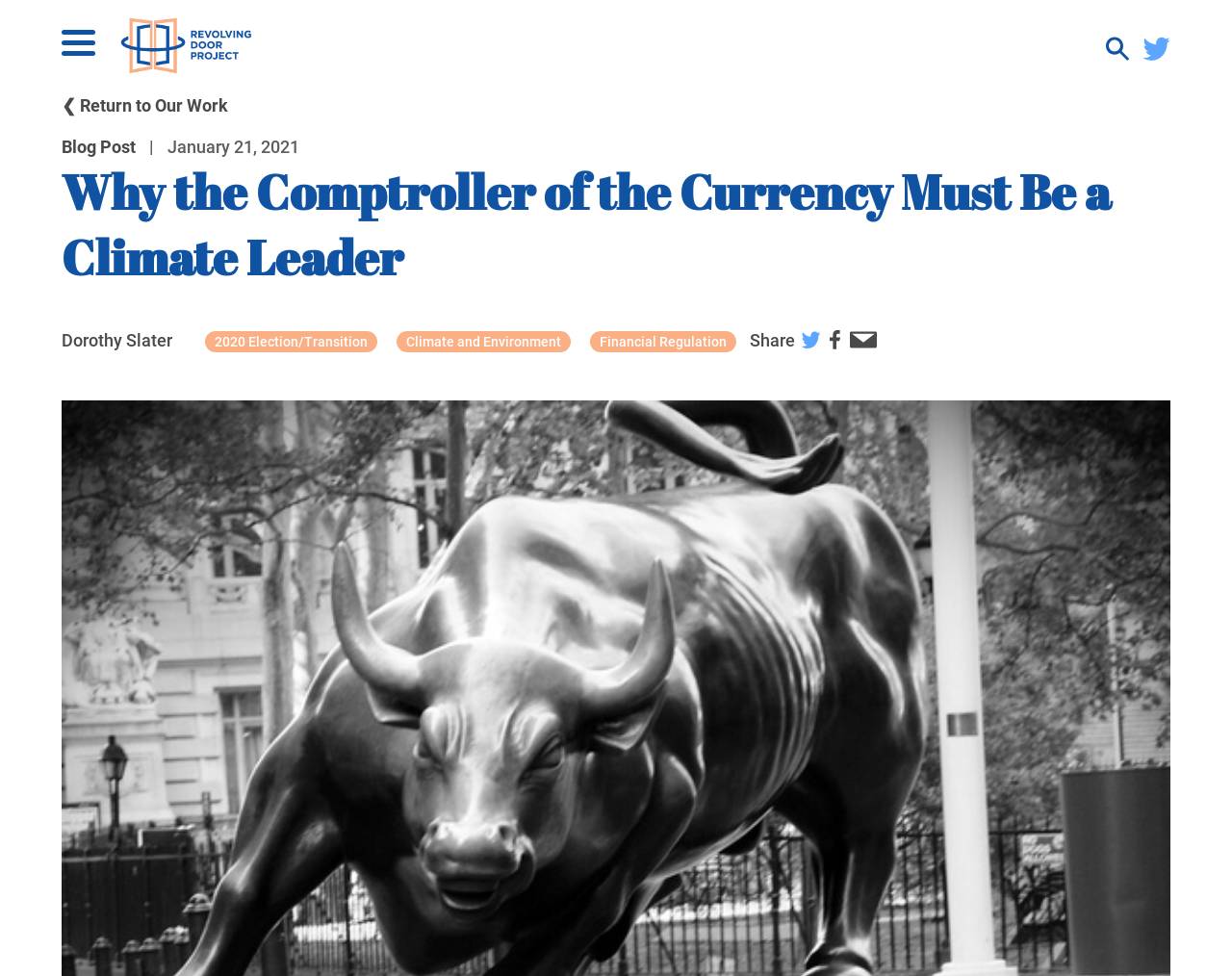Describe the entire webpage, focusing on both content and design.

The webpage is about the Revolving Door Project, with a focus on the Comptroller of the Currency and climate leadership. At the top left, there is a link to the Revolving Door Project, accompanied by an image with the same name. On the top right, there are three links: a search bar, a module with social icons, and a link to return to "Our Work". 

Below the top section, there is a blog post with a title "Why the Comptroller of the Currency Must Be a Climate Leader" and a subtitle "January 21, 2021". The author of the post is Dorothy Slater. The post is categorized under "2020 Election/Transition", "Climate and Environment", and "Financial Regulation". 

There are three social media sharing links at the bottom of the post, including Twitter, Facebook, and Email, each represented by an icon.